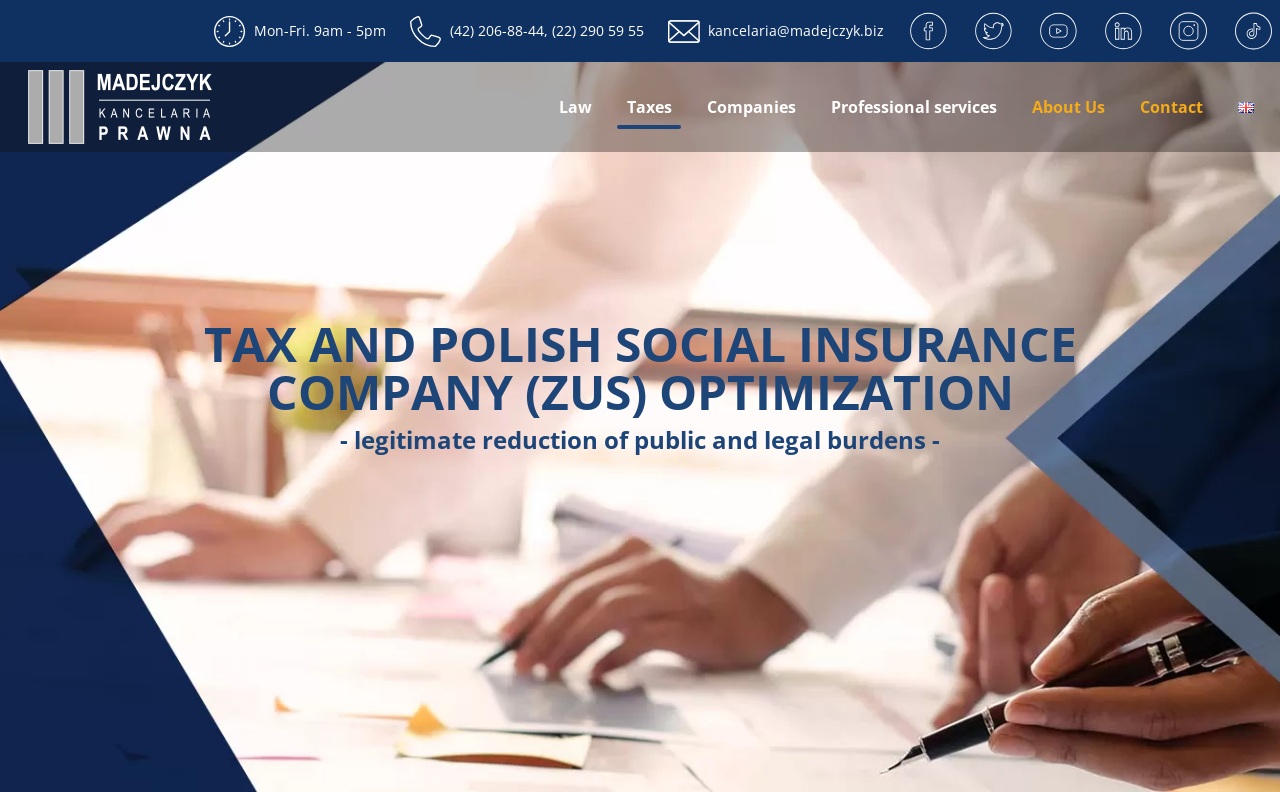Provide a comprehensive caption for the webpage.

The webpage is about the Madejczyk Law Firm, which specializes in tax and social insurance optimization. At the top left, there is a logo of the law firm, accompanied by a phone number and email address. Below this, there are social media links, including Facebook, Twitter, YouTube, LinkedIn, Instagram, and Tik Tok, each represented by an icon.

On the top right, there is a section with contact information, including business hours, phone numbers, and an email address. Below this, there is a navigation menu with links to different sections of the website, including Law, Taxes, Companies, Professional services, About Us, and Contact.

The main content of the webpage is headed by a title "TAX AND POLISH SOCIAL INSURANCE COMPANY (ZUS) OPTIMIZATION", which is followed by a brief description of the law firm's services, stating that they provide legitimate reduction of public and legal burdens.